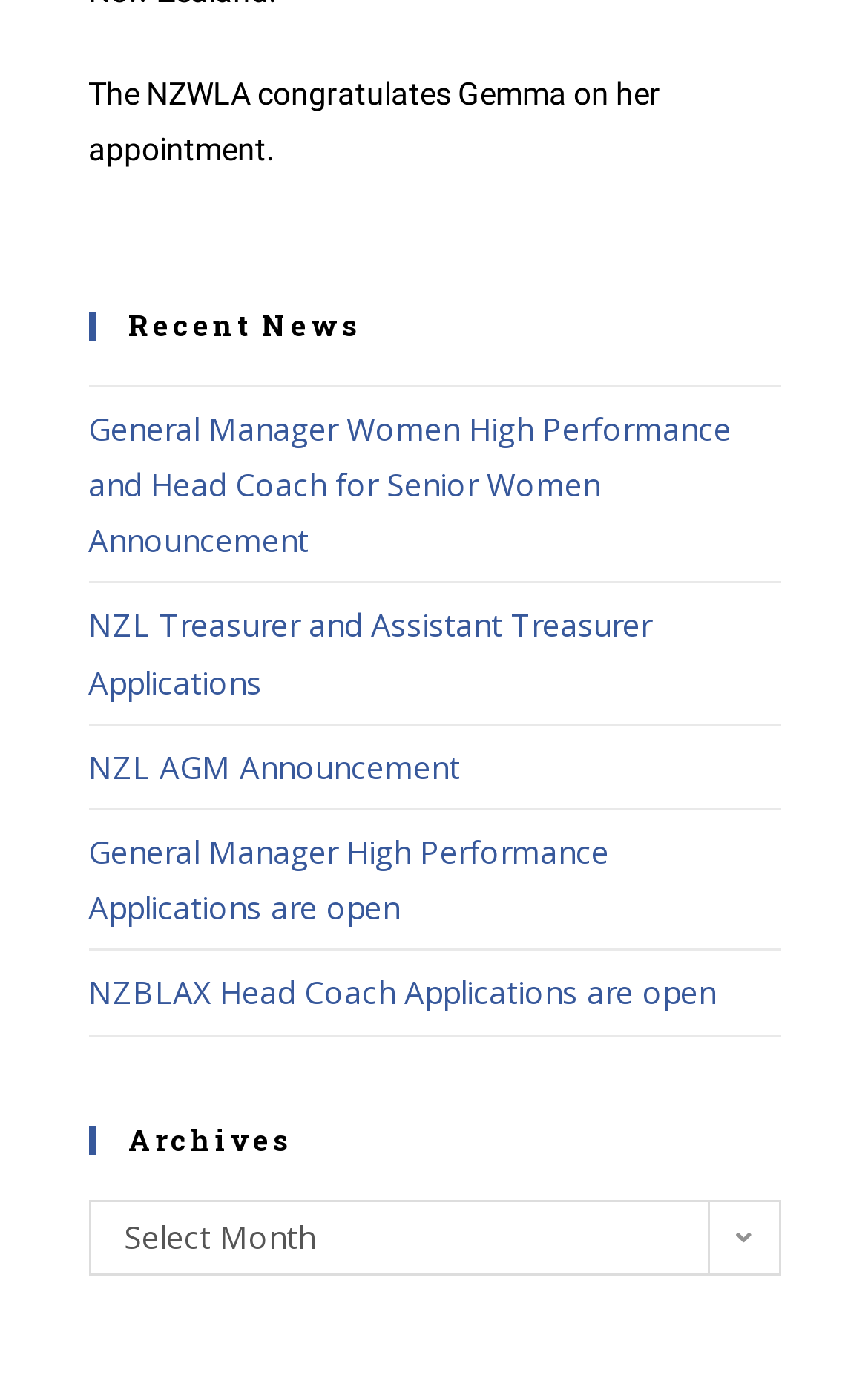Identify the bounding box for the element characterized by the following description: "NZL AGM Announcement".

[0.101, 0.54, 0.529, 0.57]